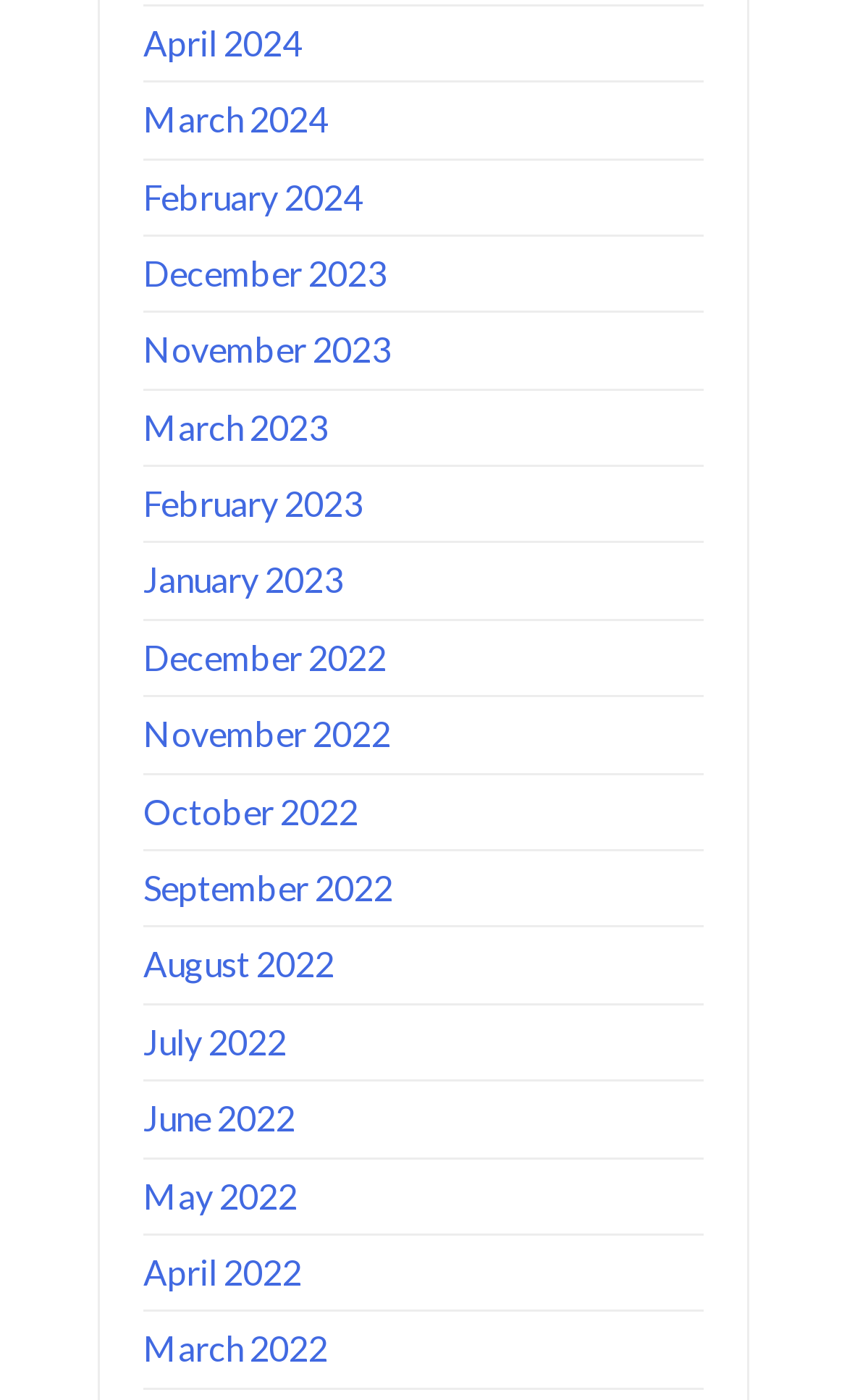Please locate the bounding box coordinates of the element that should be clicked to complete the given instruction: "go to March 2023".

[0.169, 0.29, 0.387, 0.319]